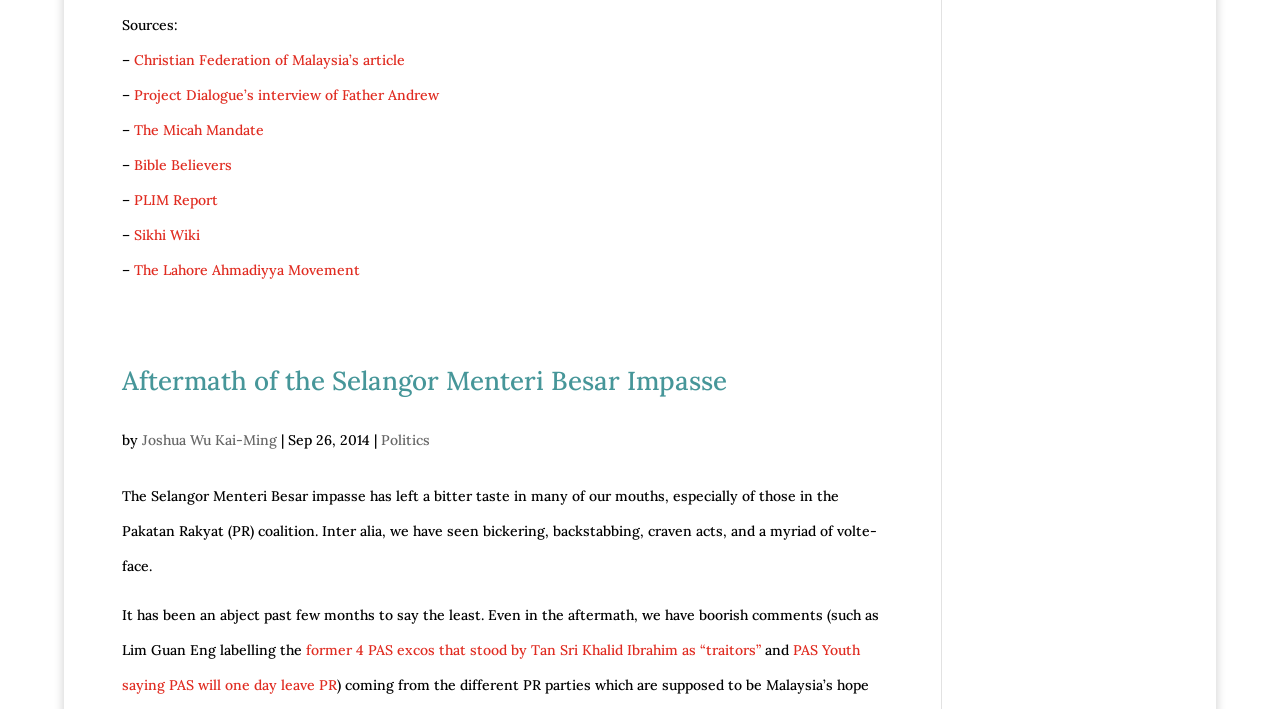Can you provide the bounding box coordinates for the element that should be clicked to implement the instruction: "Explore the webpage about PAS Youth saying PAS will one day leave PR"?

[0.095, 0.904, 0.672, 0.979]